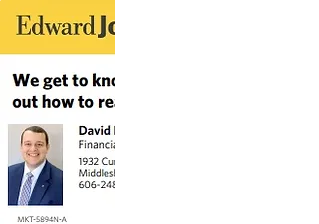Give a detailed account of the contents of the image.

The image features a professional portrait of David Kraemer, identified as a Financial Advisor with Edward Jones. He is presented in a well-groomed appearance, smiling warmly, which reflects an approachable demeanor. The background is likely to emphasize his professional environment, indicative of his role in financial services. 

The accompanying text invites readers to learn more about David and how he can assist them with financial planning. Contact information is provided, including the office address located at 1932 Cucina Road in Middlesboro and a phone number for direct inquiries. This setting suggests a focus on community engagement and personalized financial guidance.